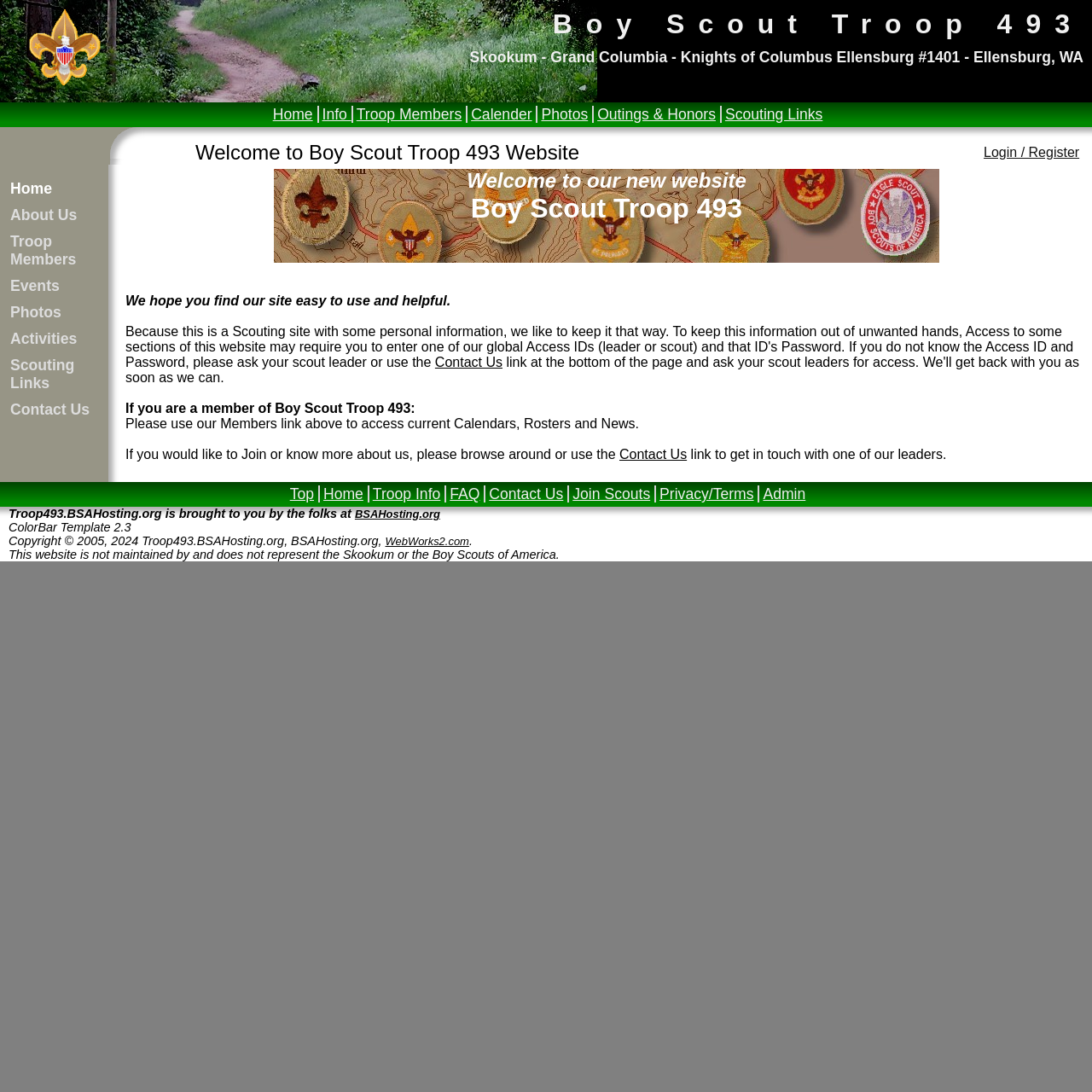What is the name of the Boy Scout troop?
Please provide a single word or phrase based on the screenshot.

Boy Scout Troop 493